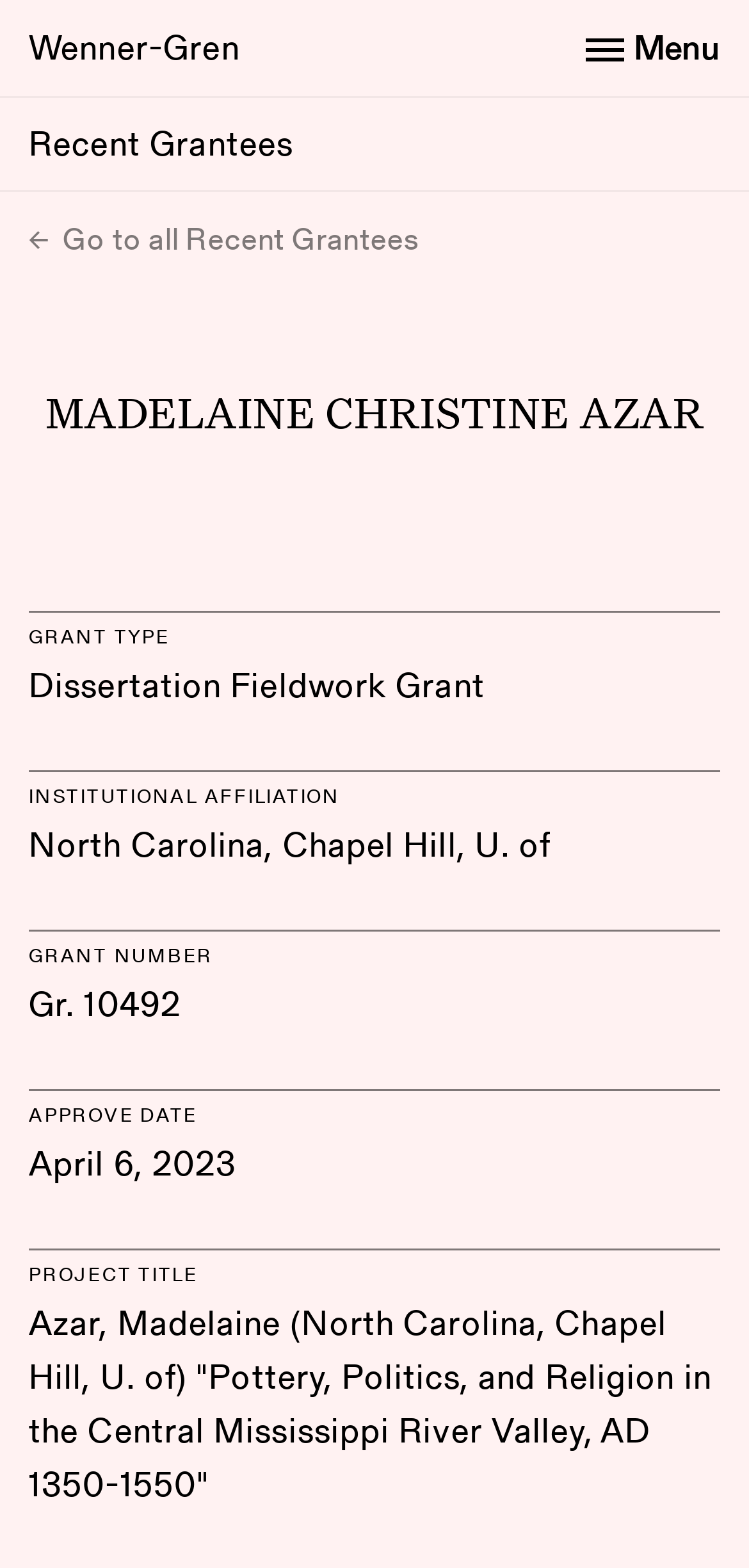What is the grant number of Madelaine Christine Azar?
Please provide a single word or phrase in response based on the screenshot.

Gr. 10492